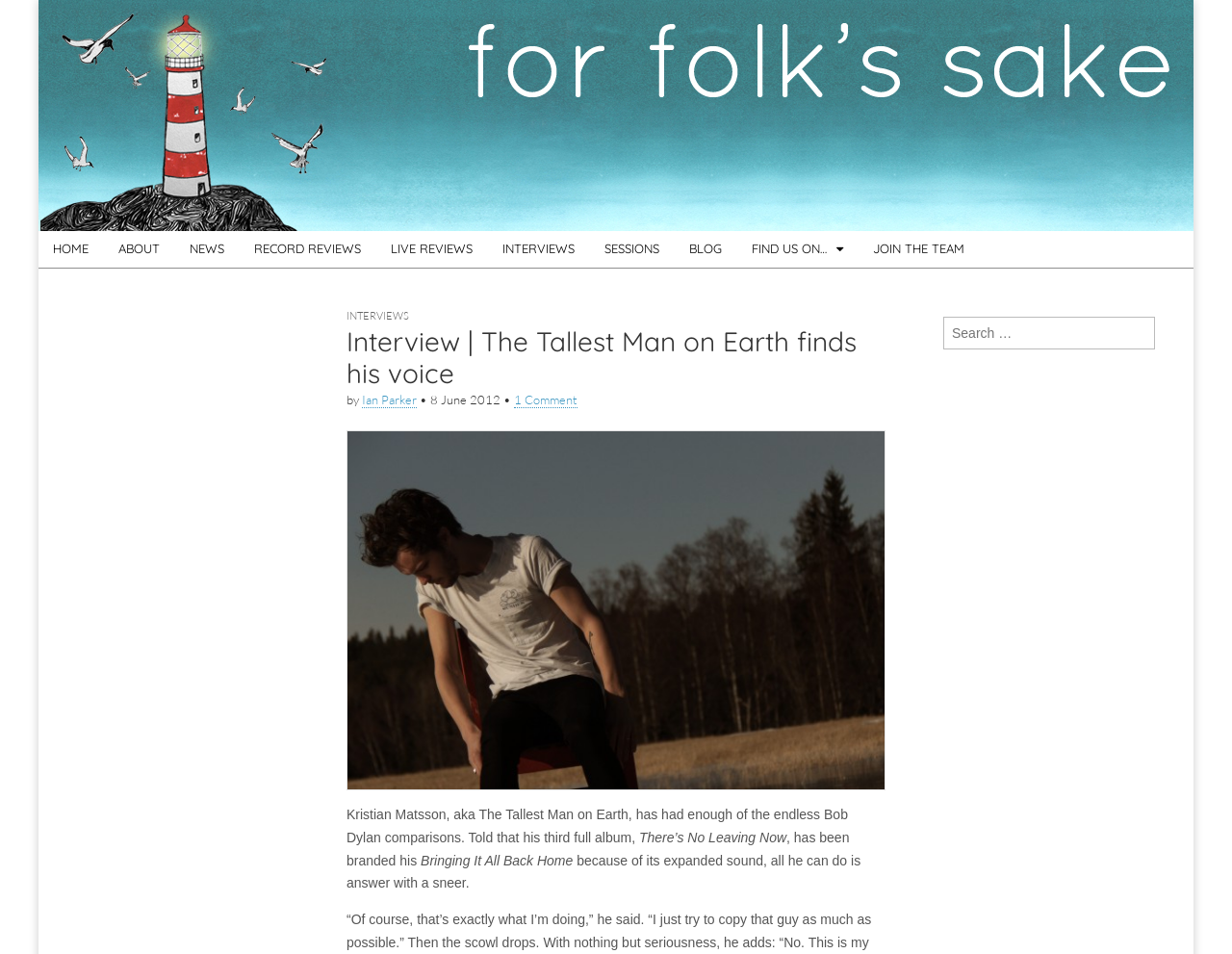What is the title of the interview?
Using the image, provide a concise answer in one word or a short phrase.

The Tallest Man on Earth finds his voice